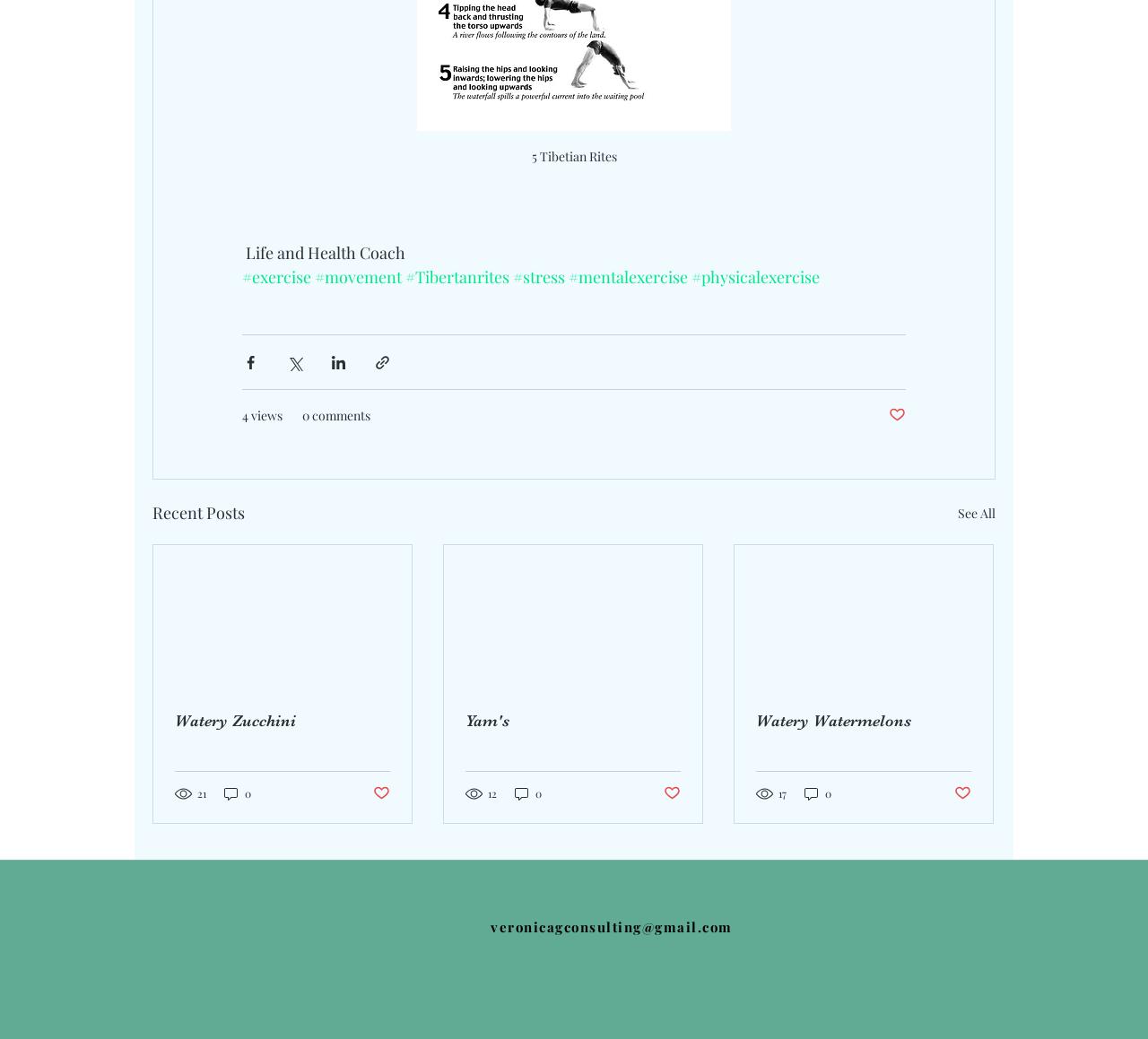Please locate the bounding box coordinates of the region I need to click to follow this instruction: "Click on the 'Watery Zucchini' link".

[0.152, 0.685, 0.34, 0.703]